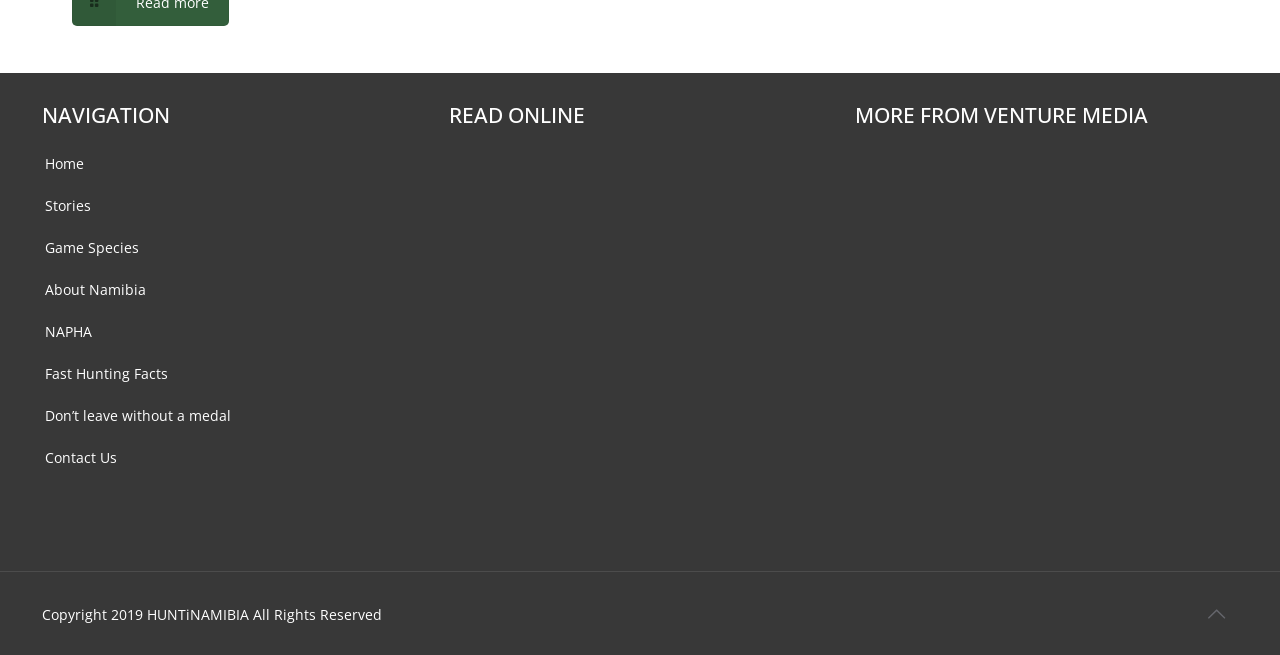Analyze the image and provide a detailed answer to the question: Is there a social media icon?

I discovered a link element with the OCR text '', which is a common Unicode character for a social media icon, indicating the presence of a social media icon on the page.